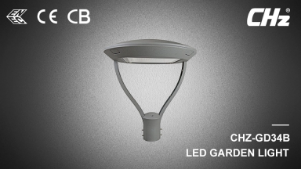What is the brand's commitment?
From the screenshot, provide a brief answer in one word or phrase.

Quality and innovation